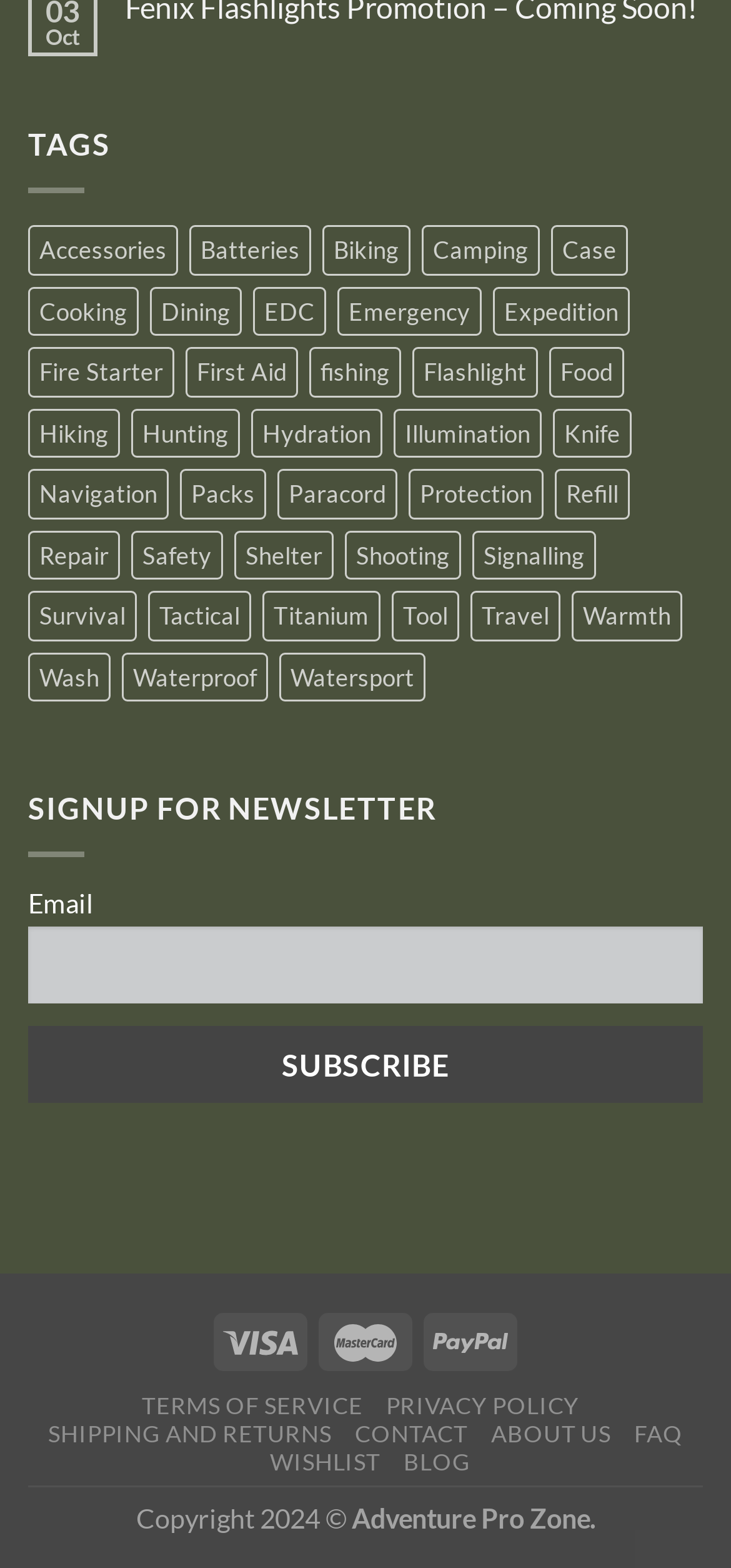Please specify the coordinates of the bounding box for the element that should be clicked to carry out this instruction: "View Camping products". The coordinates must be four float numbers between 0 and 1, formatted as [left, top, right, bottom].

[0.577, 0.144, 0.738, 0.176]